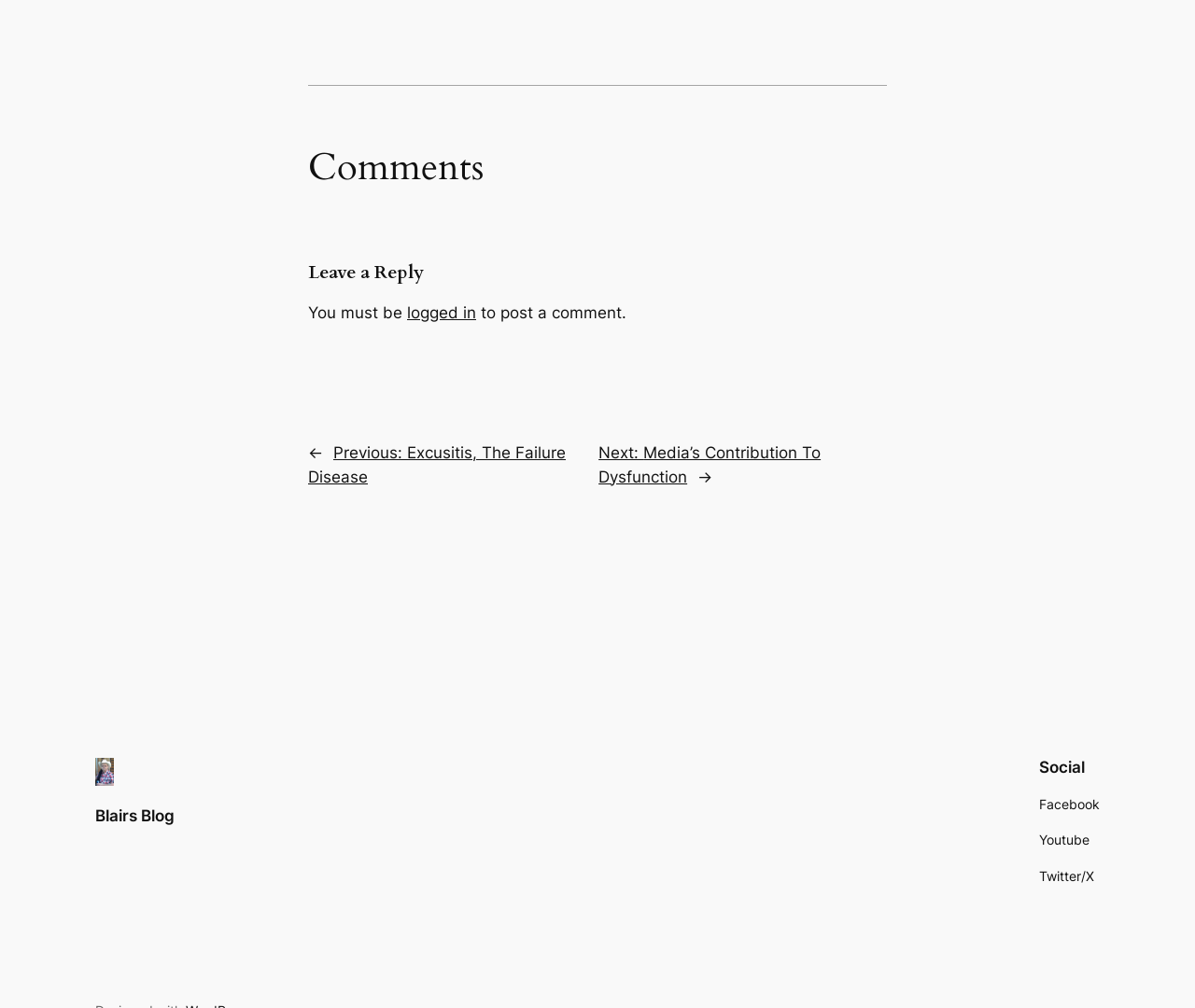Give the bounding box coordinates for the element described as: "logged in".

[0.341, 0.301, 0.398, 0.319]